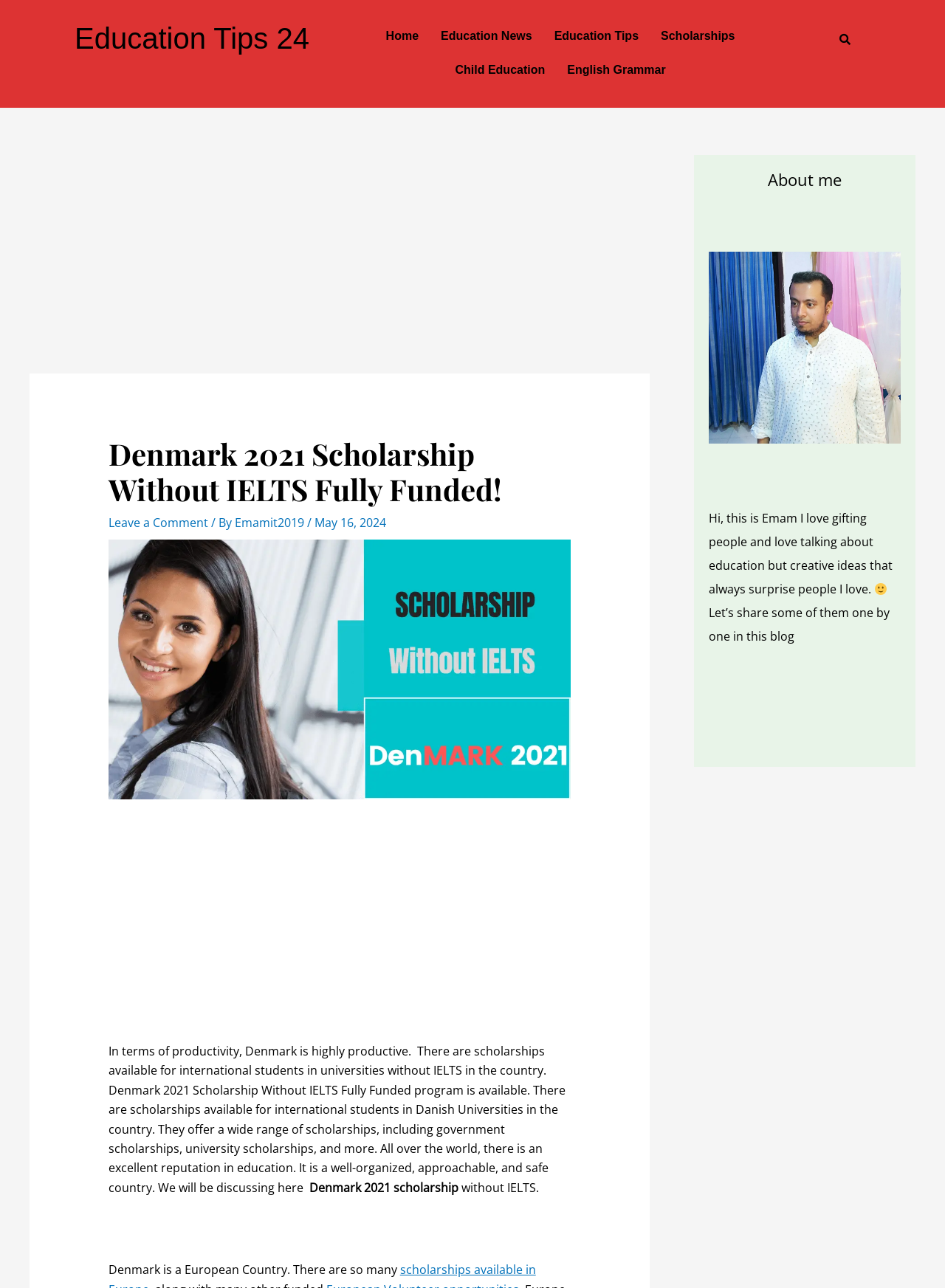Identify the bounding box of the HTML element described as: "aria-label="Advertisement" name="aswift_2" title="Advertisement"".

[0.115, 0.644, 0.604, 0.804]